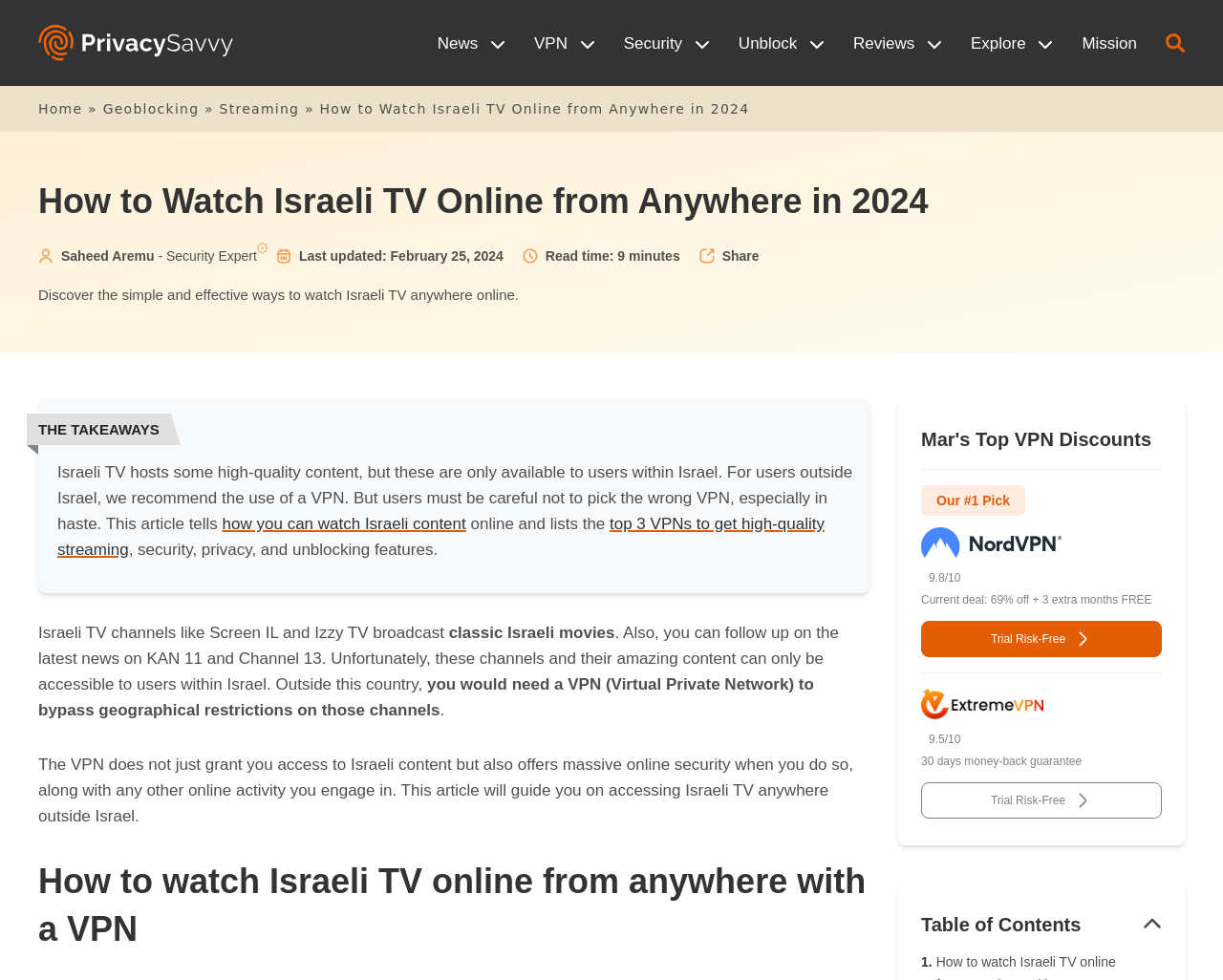Explain the webpage in detail, including its primary components.

This webpage is about watching Israeli TV online from anywhere outside Israel. At the top, there is a header section with a logo and a navigation menu that includes links to "News", "VPN", "Security", "Unblock", "Reviews", "Explore", and "Mission". Below the header, there is a section with a link to "Home" and a breadcrumb trail with links to "Geoblocking" and "Streaming".

The main content of the page is divided into sections. The first section has a heading that reads "How to Watch Israeli TV Online from Anywhere in 2024" and is written by Saheed Aremu, a security expert. Below the heading, there is a brief summary of the article, which explains that Israeli TV hosts high-quality content, but it's only available to users within Israel, and recommends using a VPN to access it.

The next section has a heading that reads "THE TAKEAWAYS" and summarizes the main points of the article, including the need for a VPN to access Israeli TV online and the importance of choosing the right VPN. Below this section, there is a paragraph of text that explains how Israeli TV channels like Screen IL and Izzy TV broadcast classic Israeli movies, and how users outside Israel can access this content using a VPN.

The following section has a heading that reads "How to watch Israeli TV online from anywhere with a VPN" and provides more detailed information on how to access Israeli TV online using a VPN. Below this section, there are three sections that promote different VPN services, including NordVPN, with ratings, prices, and calls-to-action to try them risk-free.

Finally, there is a section with a table of contents that allows users to navigate to different parts of the article.